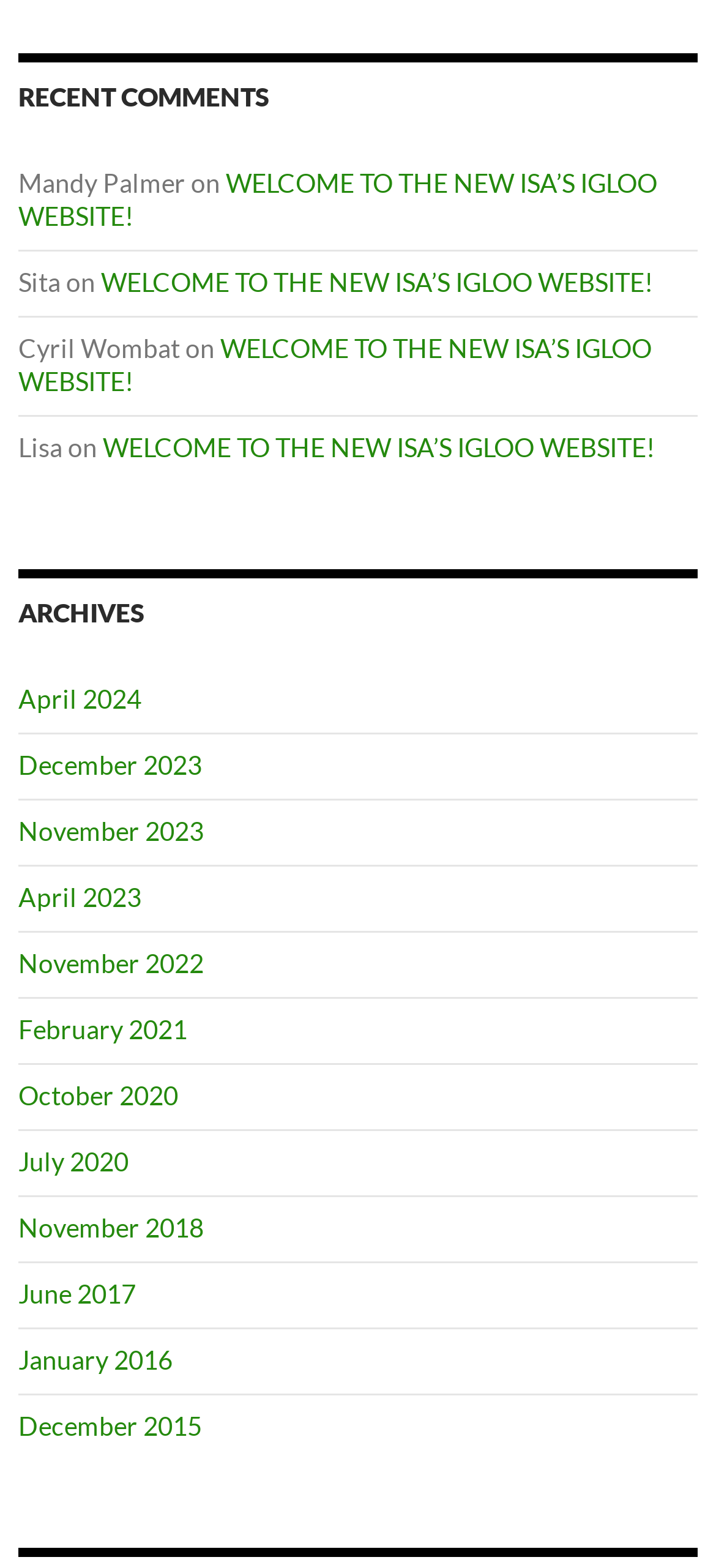Answer this question in one word or a short phrase: What is the earliest year listed in the Archives section?

2015